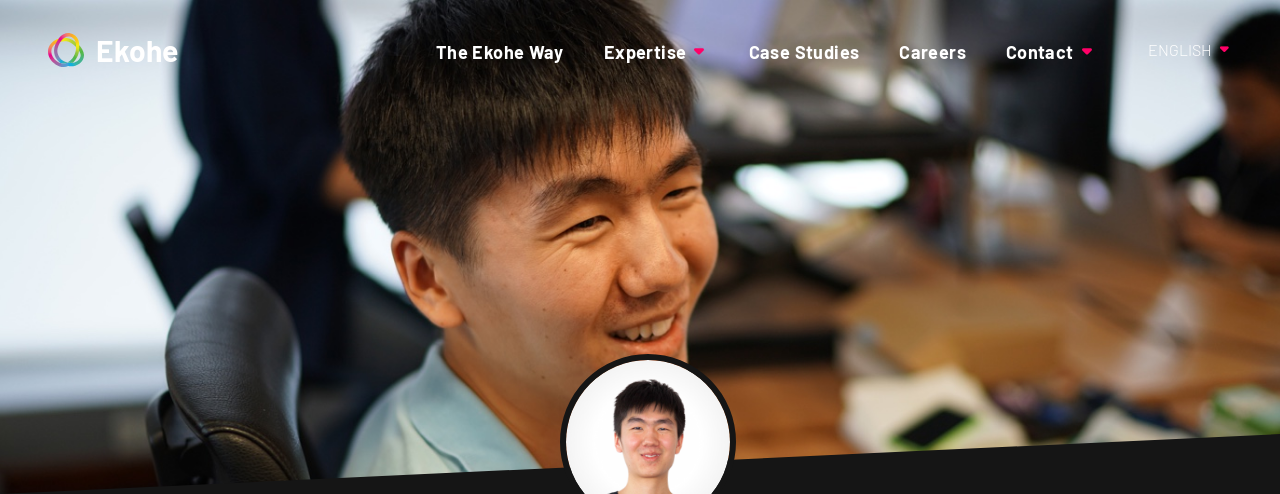What is the atmosphere of the workplace environment?
Please provide a comprehensive and detailed answer to the question.

The background of the image reveals a modern workplace environment, filled with technology and a casual atmosphere, hinting at a collaborative and innovative culture at Ekohe, which suggests that the atmosphere is casual and collaborative.